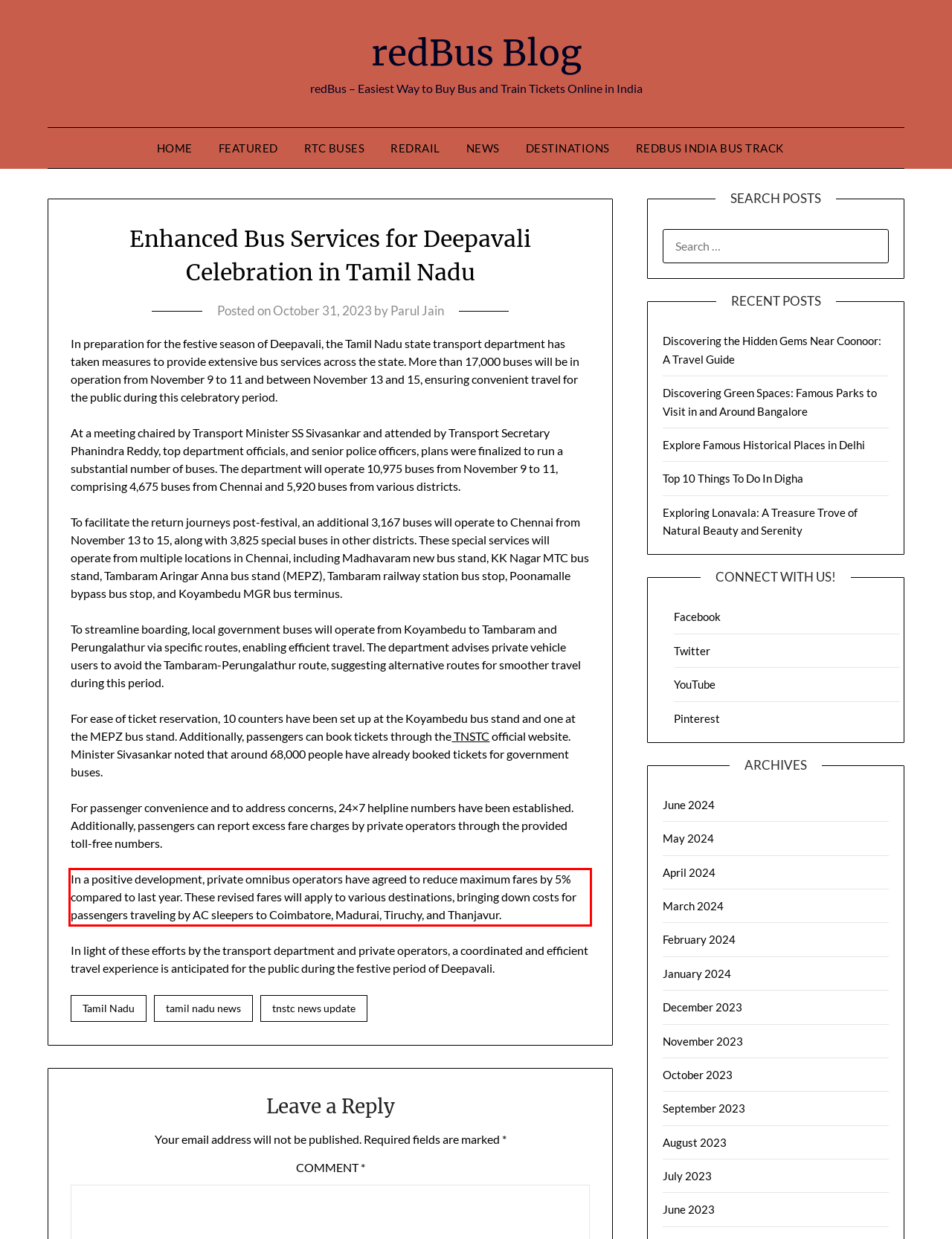Using the provided screenshot of a webpage, recognize the text inside the red rectangle bounding box by performing OCR.

In a positive development, private omnibus operators have agreed to reduce maximum fares by 5% compared to last year. These revised fares will apply to various destinations, bringing down costs for passengers traveling by AC sleepers to Coimbatore, Madurai, Tiruchy, and Thanjavur.